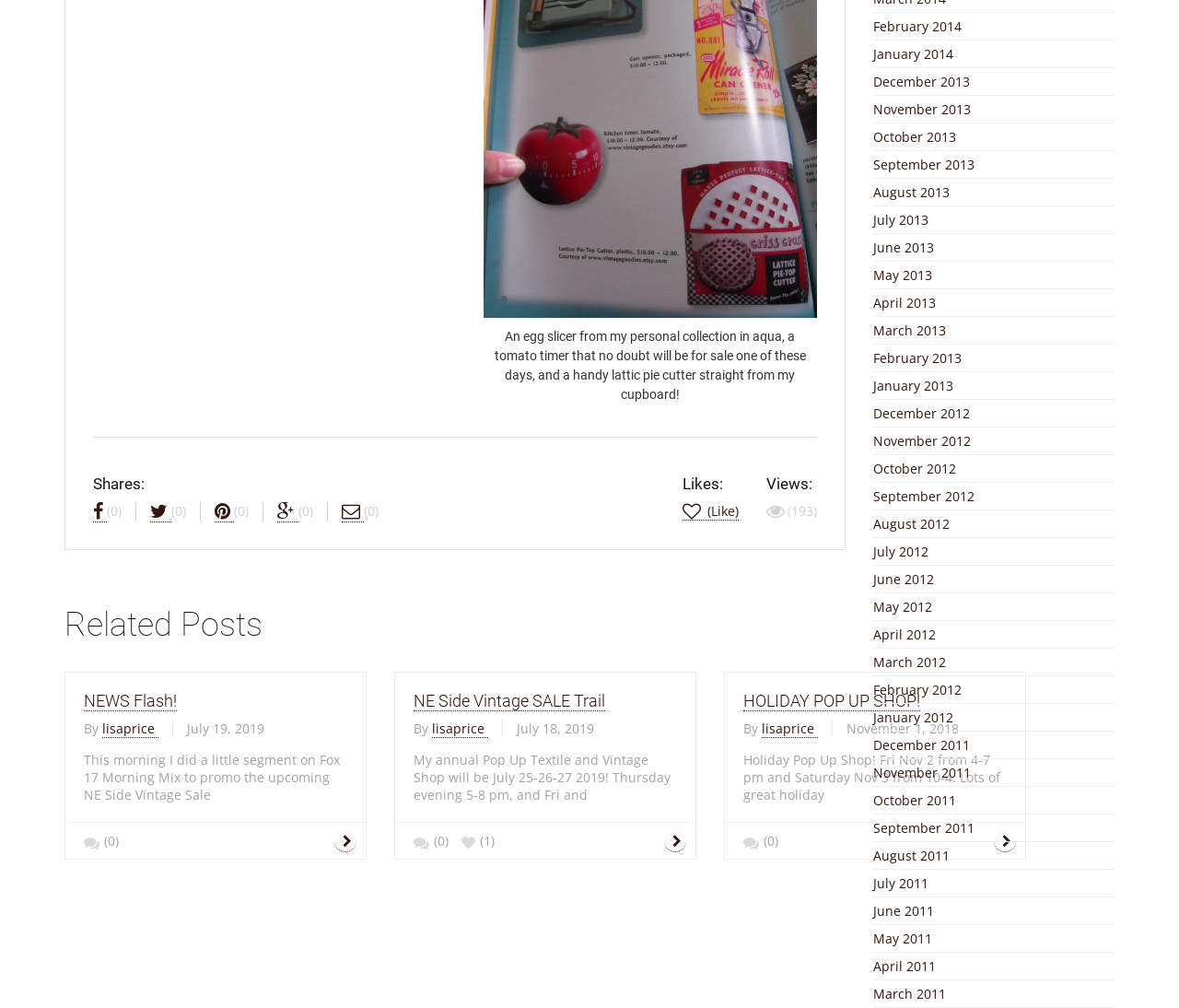Determine the bounding box coordinates of the clickable element to achieve the following action: 'View related posts'. Provide the coordinates as four float values between 0 and 1, formatted as [left, top, right, bottom].

[0.055, 0.601, 0.717, 0.639]